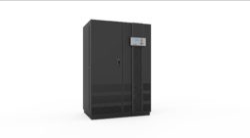Summarize the image with a detailed description that highlights all prominent details.

The image showcases a state-of-the-art uninterruptible power supply (UPS) system, specifically designed by Labscand. This compact yet powerful unit is engineered to provide reliable backup power solutions for industrial applications, with a capacity ranging up to 200-250 kVA. The UPS features a sleek, modern design with a dark exterior and a user-friendly control panel on the front, indicating its high functionality and efficiency. Ideal for safeguarding equipment in commercial and telecommunication environments, this UPS ensures uninterrupted power supply, making it a critical asset for businesses requiring consistent operational uptime.